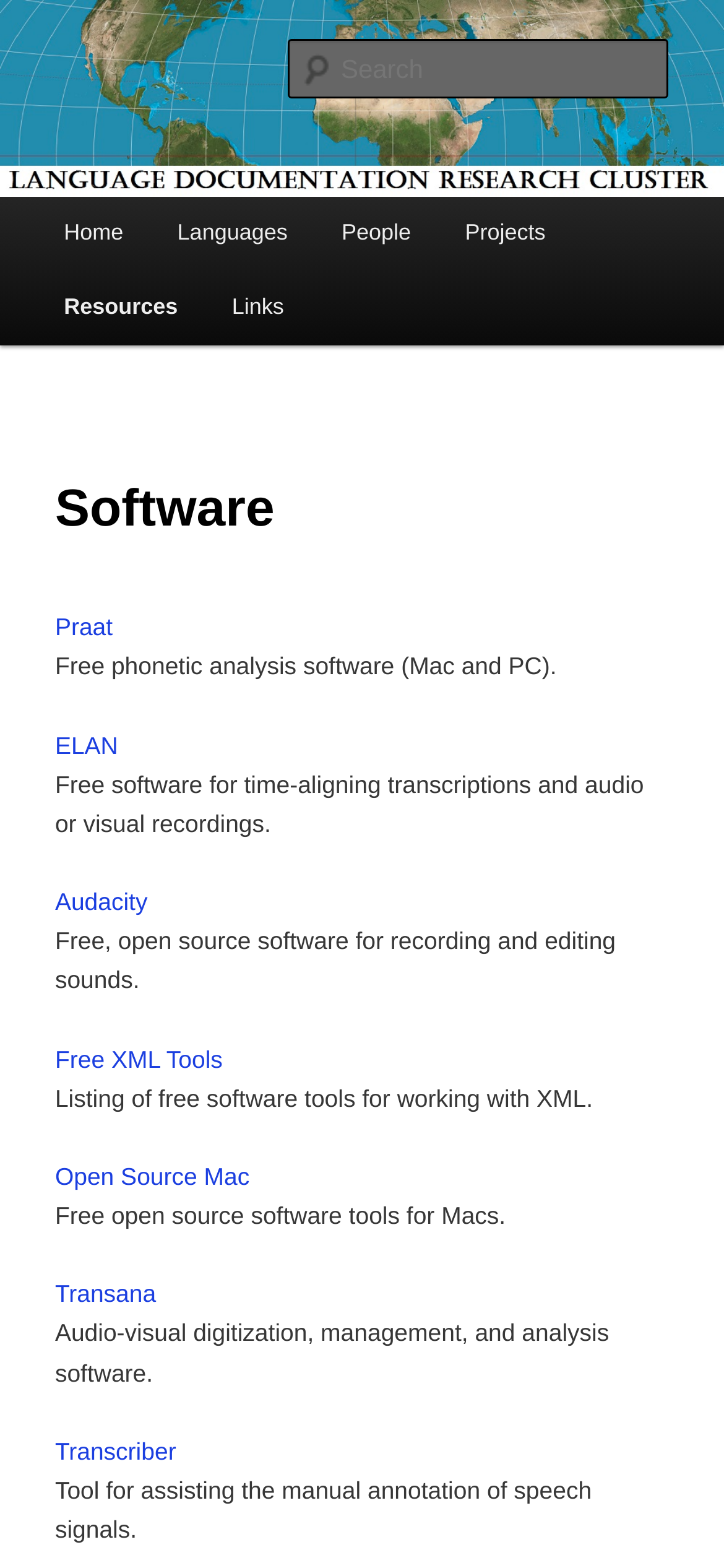Kindly provide the bounding box coordinates of the section you need to click on to fulfill the given instruction: "Explore Audacity software".

[0.076, 0.566, 0.204, 0.584]